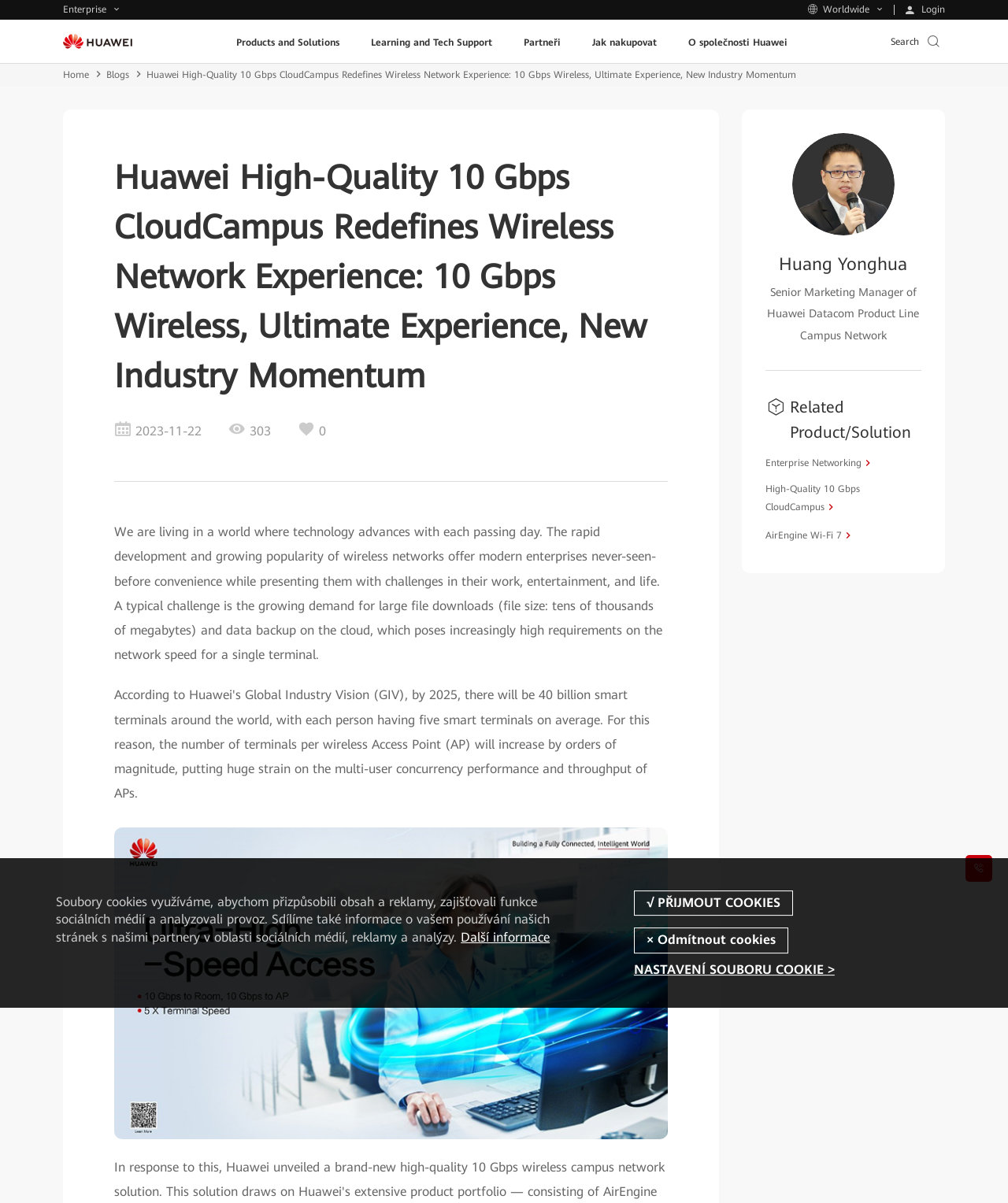Refer to the screenshot and answer the following question in detail:
What is the date of the article?

The date of the article is 2023-11-22, which can be found in the text '2023-11-22'.